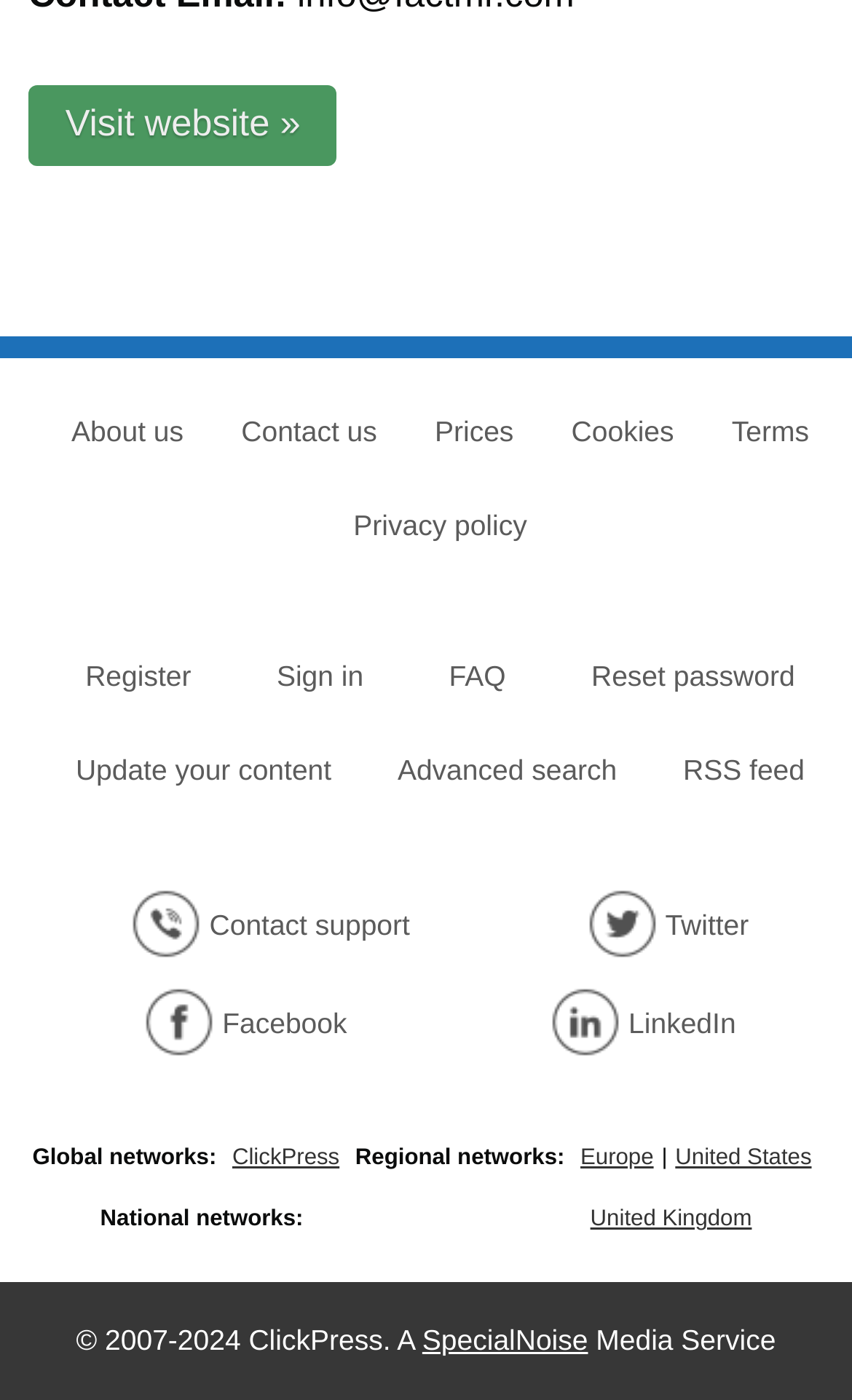Find the UI element described as: "Visit website »" and predict its bounding box coordinates. Ensure the coordinates are four float numbers between 0 and 1, [left, top, right, bottom].

[0.033, 0.06, 0.396, 0.118]